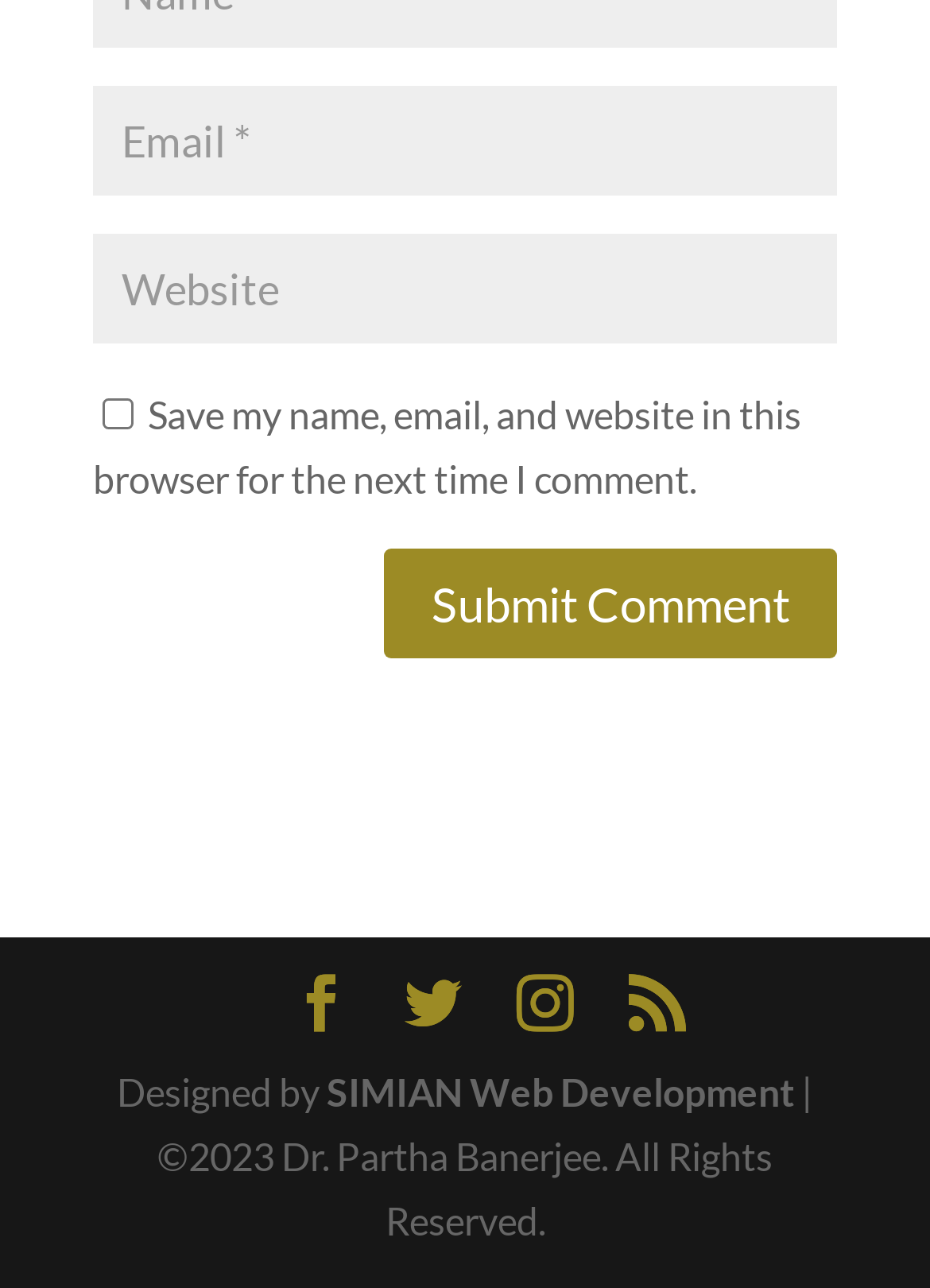What is the label of the first textbox?
Look at the image and construct a detailed response to the question.

The first textbox has a static text 'Email *' above it, indicating that it is for entering an email address.